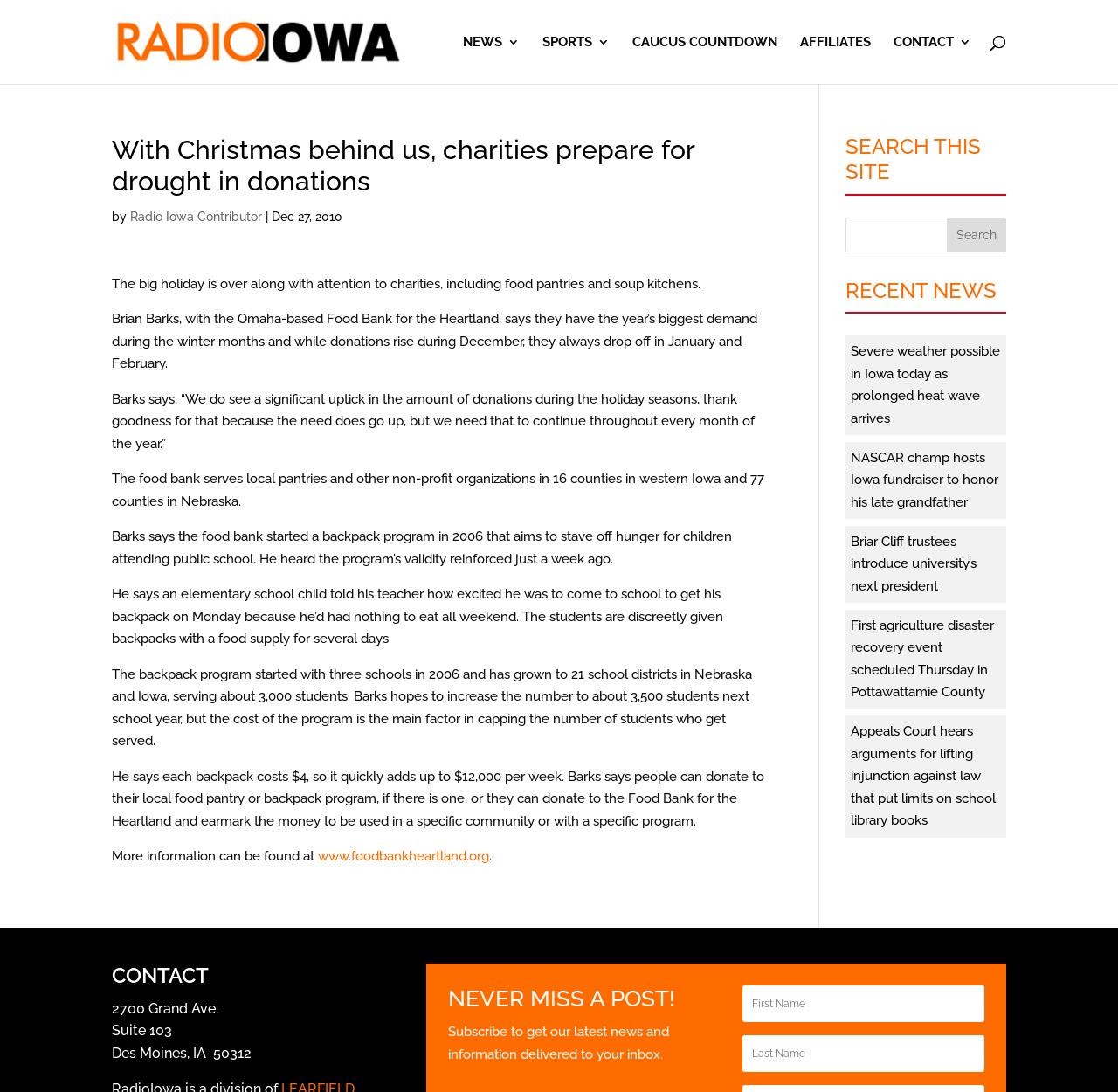Extract the top-level heading from the webpage and provide its text.

With Christmas behind us, charities prepare for drought in donations